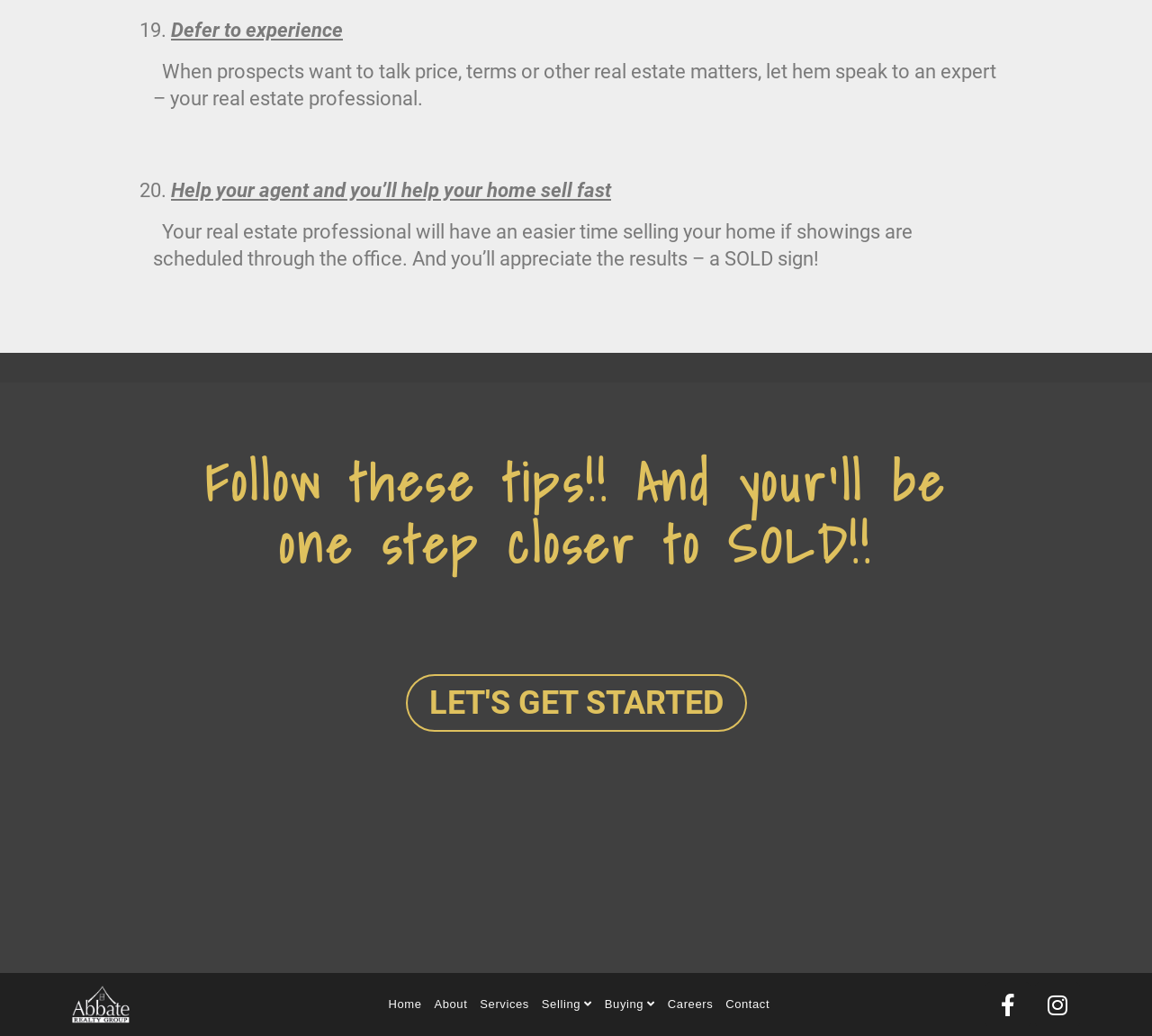Please indicate the bounding box coordinates for the clickable area to complete the following task: "Visit our Facebook page". The coordinates should be specified as four float numbers between 0 and 1, i.e., [left, top, right, bottom].

[0.855, 0.948, 0.894, 0.991]